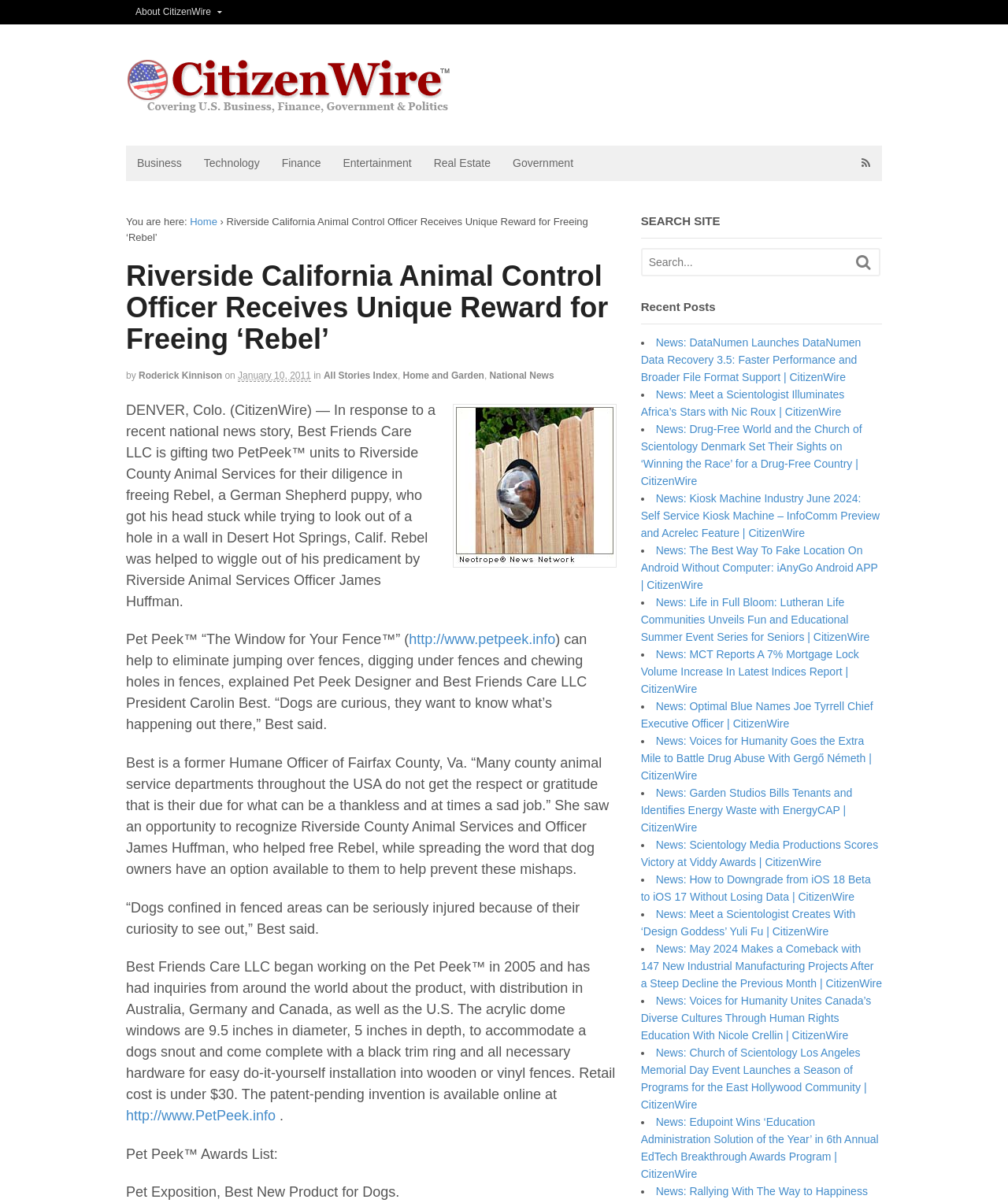What is the website's logo?
Refer to the image and provide a thorough answer to the question.

The website's logo is 'CitizenWire' which can be inferred from the image element with the text 'CitizenWire' at the top left corner of the webpage.